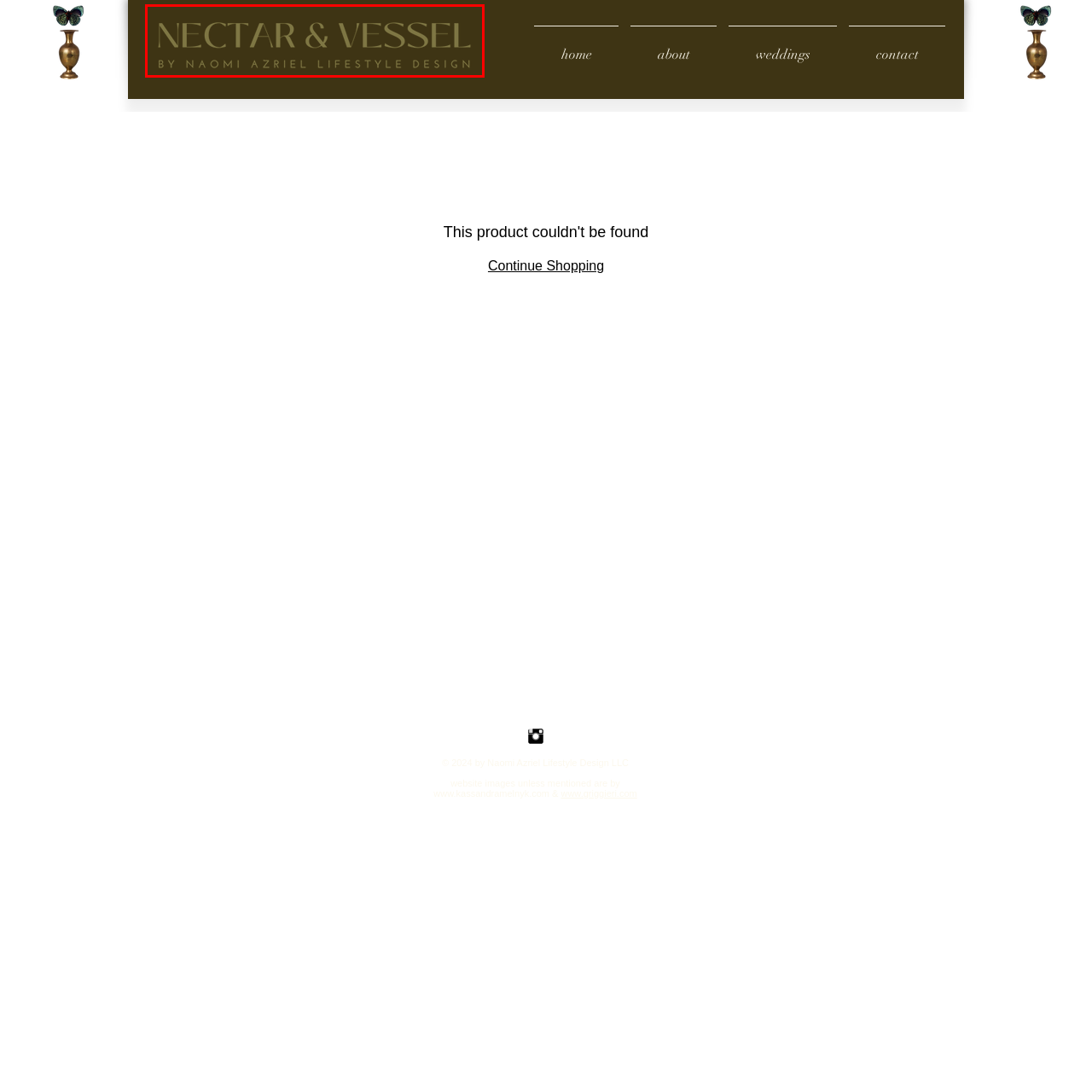Describe extensively the image content marked by the red bounding box.

The image features the elegant logo of "Nectar & Vessel," a lifestyle design brand by Naomi Azriel. The logo is presented in a refined font, emphasizing sophistication and artistry. The branding is characterized by a muted color palette, enhancing its modern aesthetic. The text prominently displays the name "NECTAR & VESSEL," followed by the phrase "by NAOMI AZRIEL LIFESTYLE DESIGN," indicating the creative vision and identity behind the brand. This visual identity likely reflects the brand's ethos, focusing on lifestyle design that is both chic and contemporary.